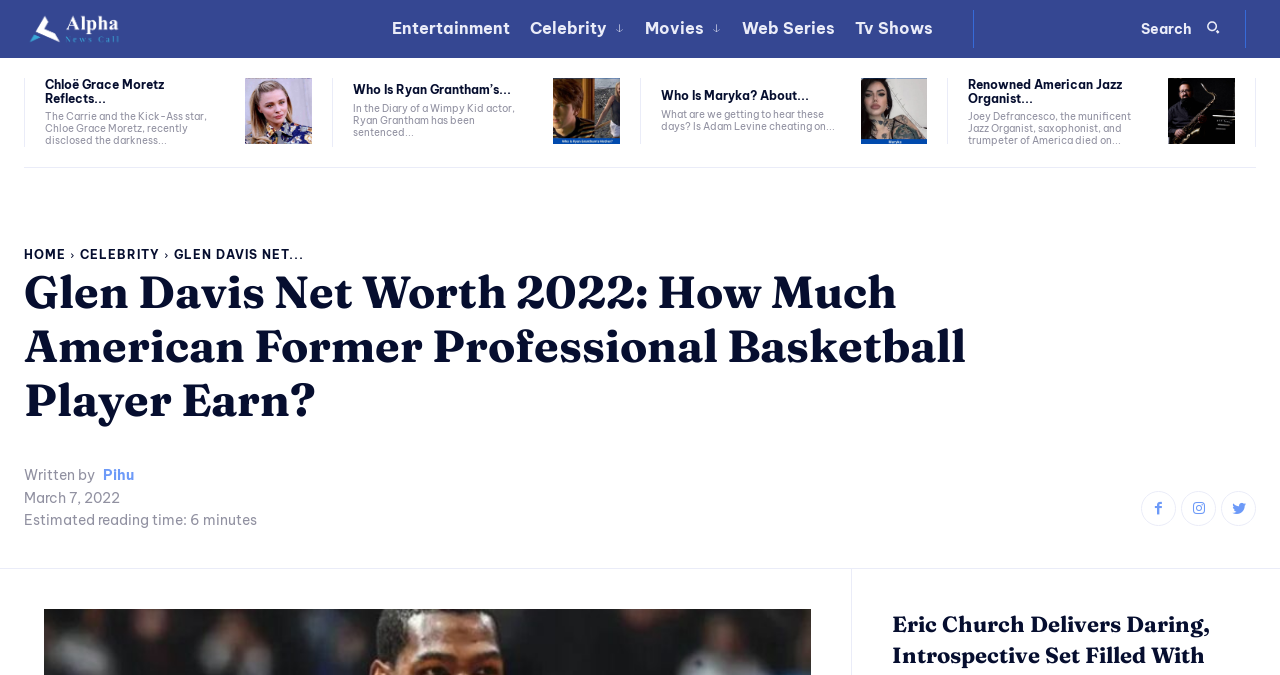What is the position of the 'Search' link on the webpage?
Give a one-word or short-phrase answer derived from the screenshot.

Top right